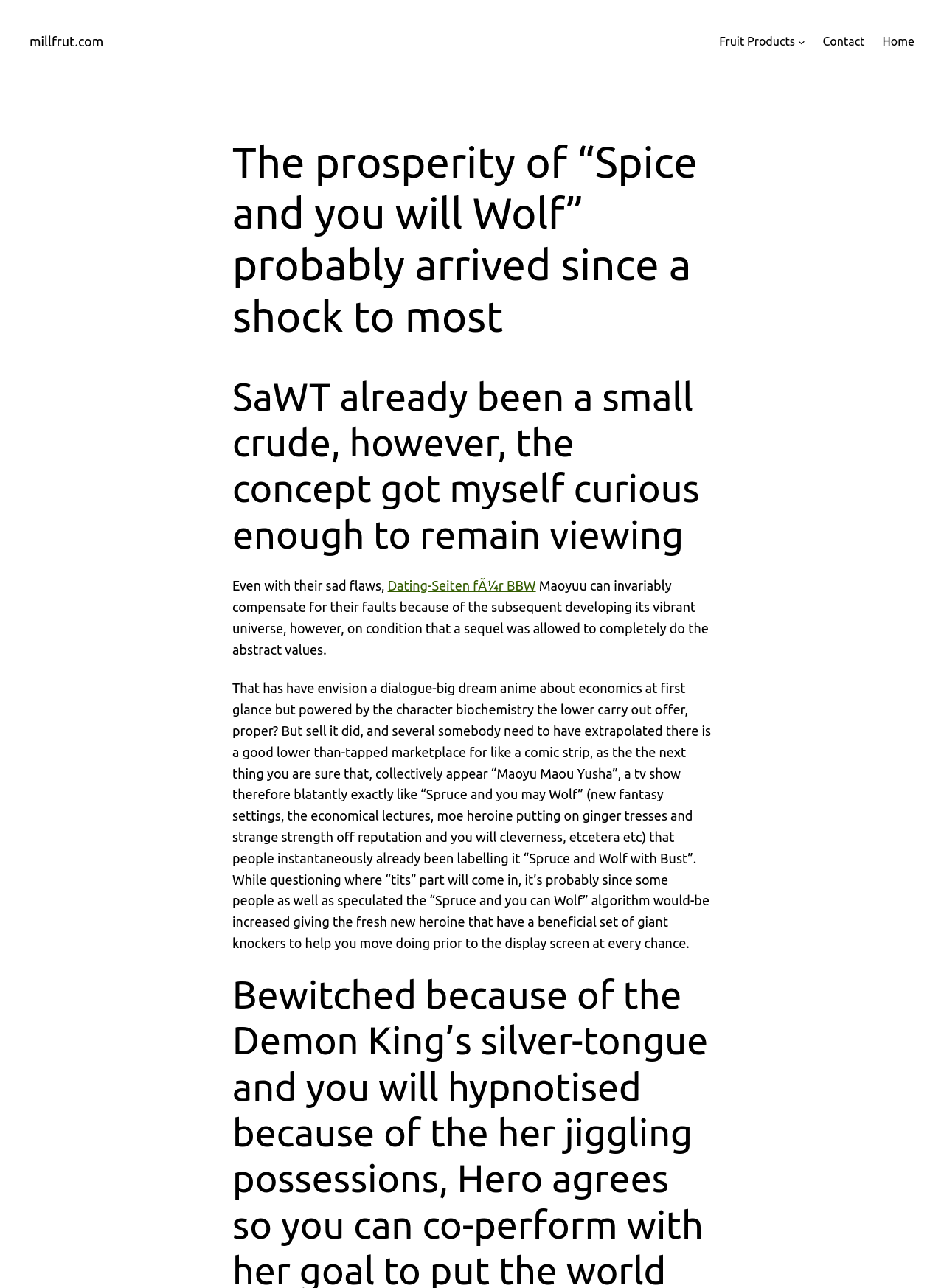Identify the bounding box for the UI element that is described as follows: "Dating-Seiten fÃ¼r BBW".

[0.411, 0.449, 0.568, 0.46]